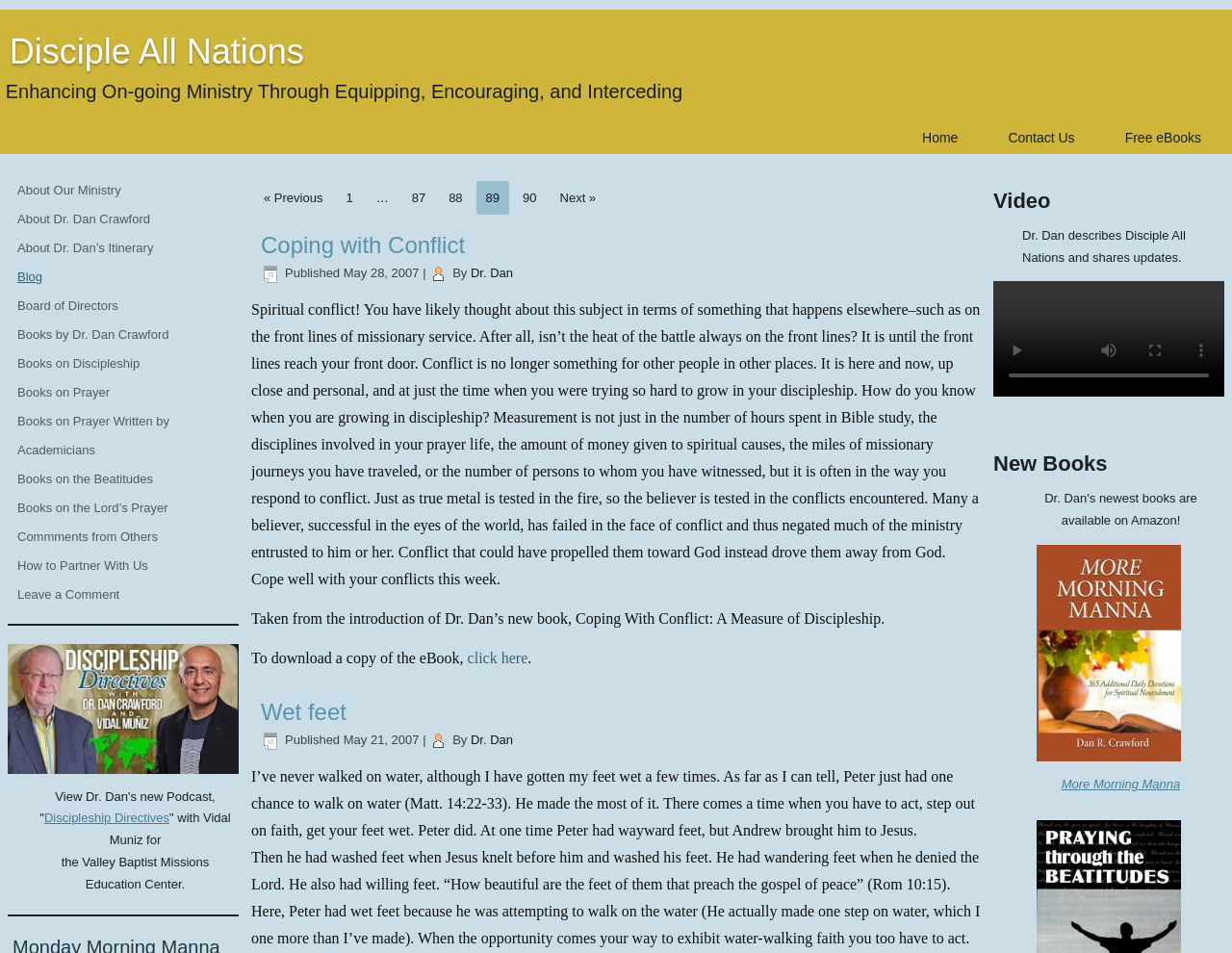Answer the question with a brief word or phrase:
How many links are in the navigation menu?

7